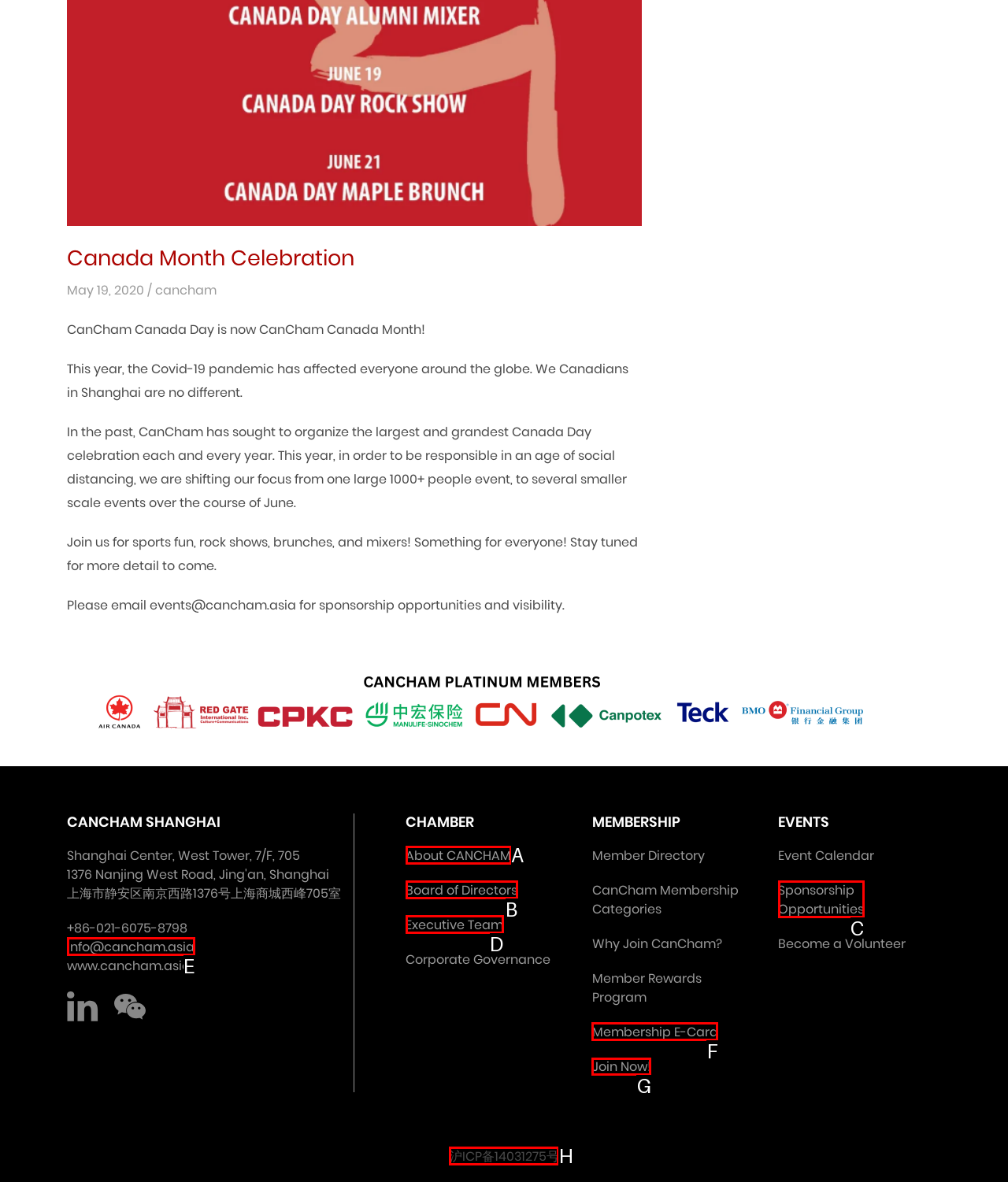Tell me the letter of the UI element to click in order to accomplish the following task: Join Now!
Answer with the letter of the chosen option from the given choices directly.

G